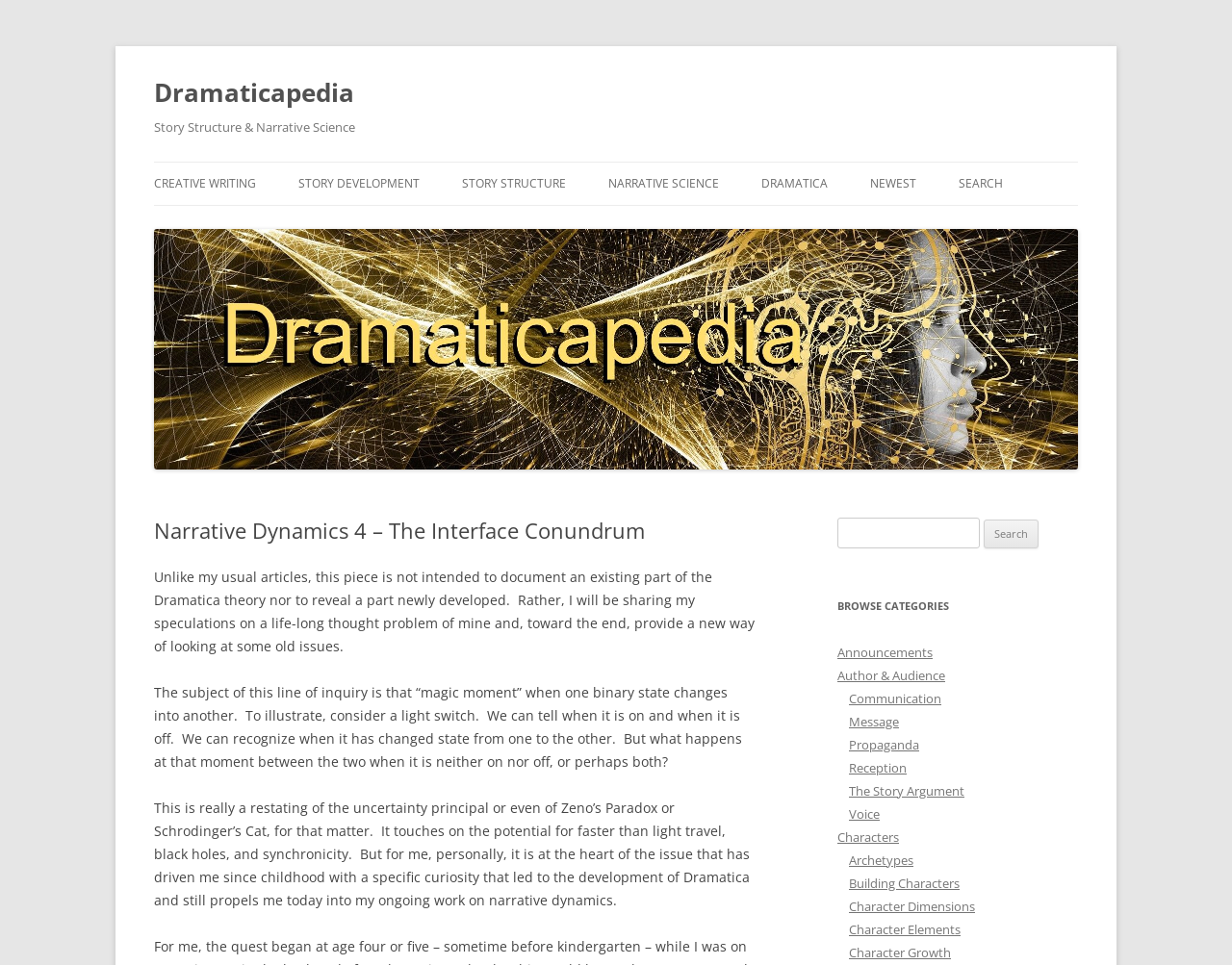What is the name of this website?
From the image, respond with a single word or phrase.

Dramaticapedia